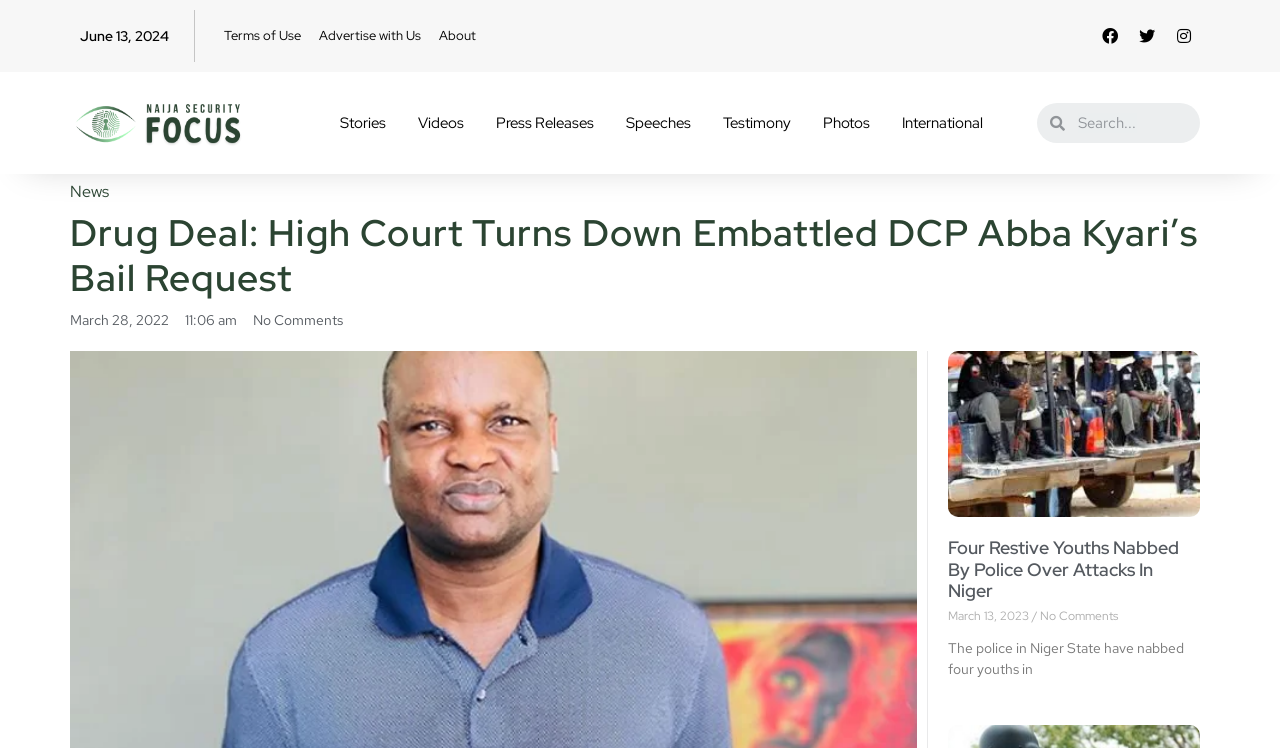Specify the bounding box coordinates of the region I need to click to perform the following instruction: "Go to the About page". The coordinates must be four float numbers in the range of 0 to 1, i.e., [left, top, right, bottom].

[0.336, 0.031, 0.379, 0.066]